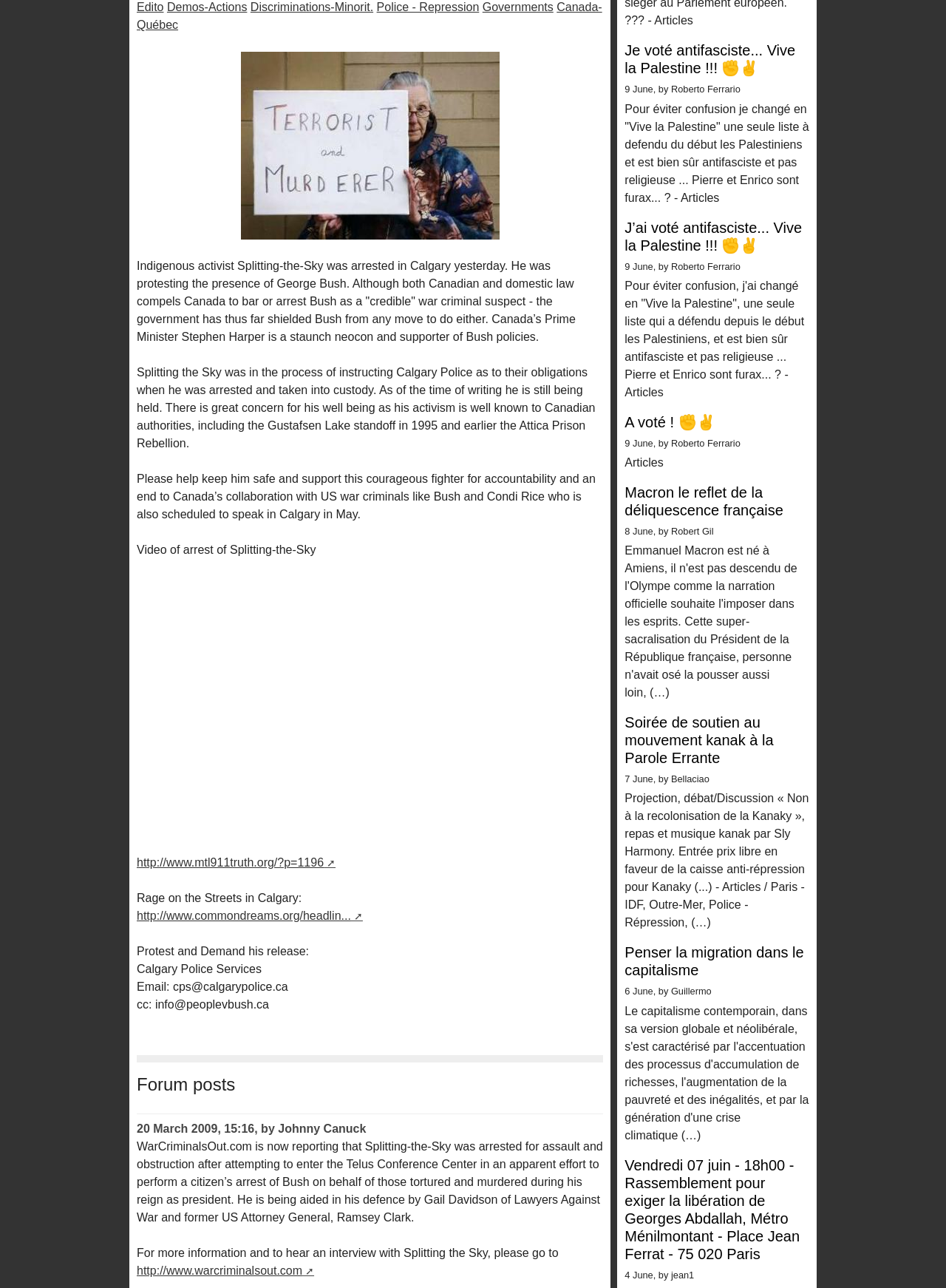Using the provided element description "Police - Repression", determine the bounding box coordinates of the UI element.

[0.398, 0.001, 0.506, 0.01]